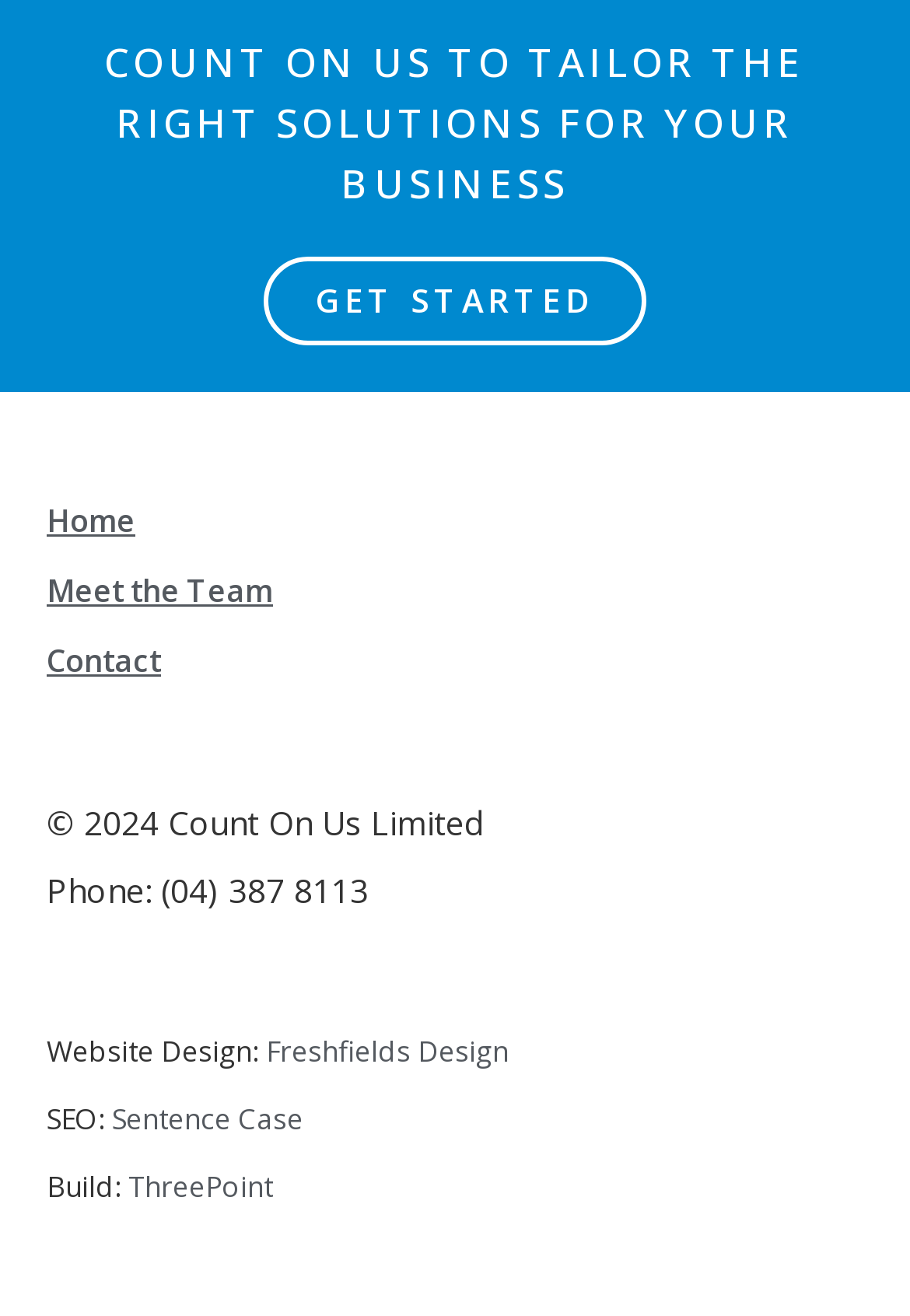What is the main purpose of this website?
Please provide a single word or phrase as your answer based on the screenshot.

Business solutions